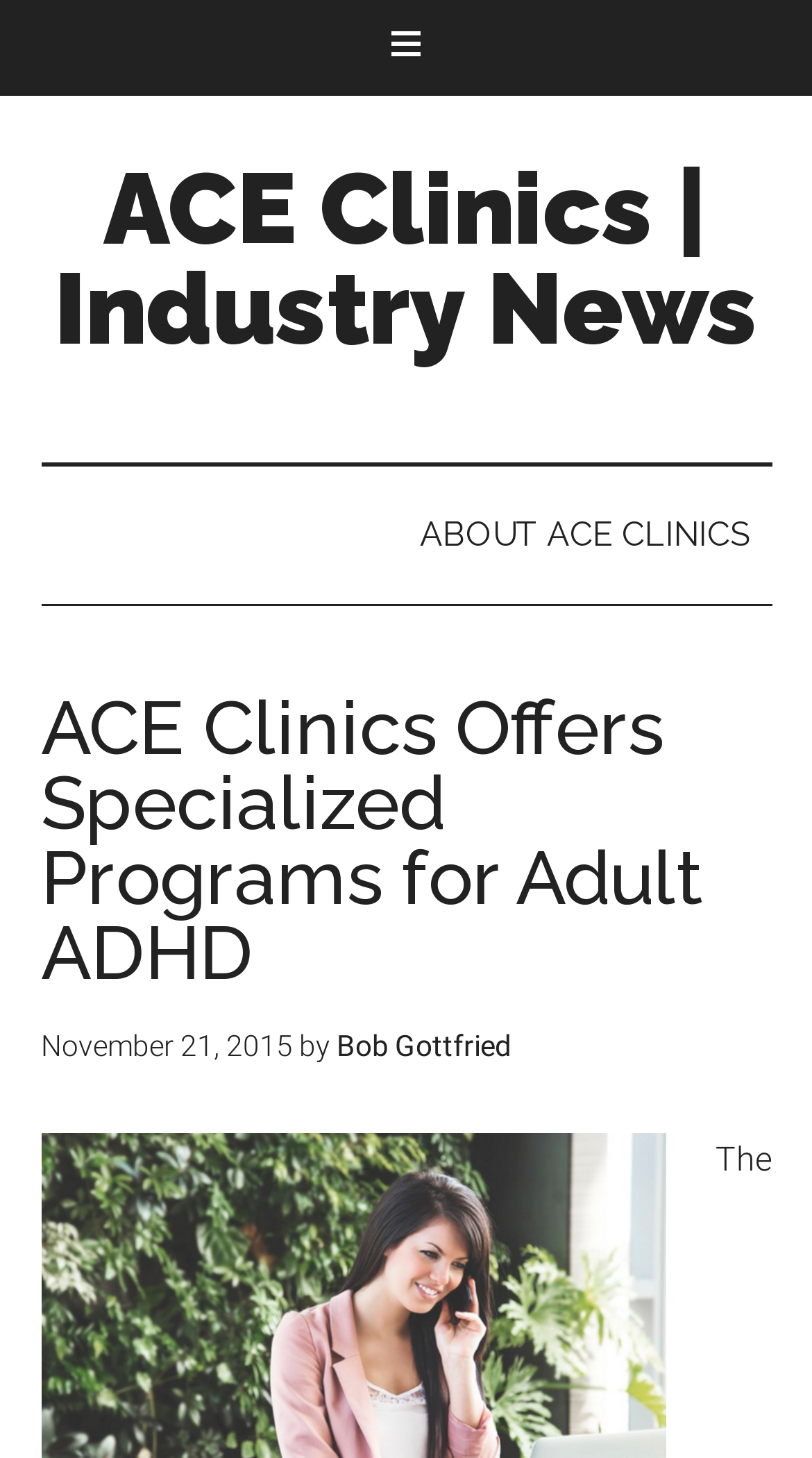Based on the element description, predict the bounding box coordinates (top-left x, top-left y, bottom-right x, bottom-right y) for the UI element in the screenshot: Dev Server

None